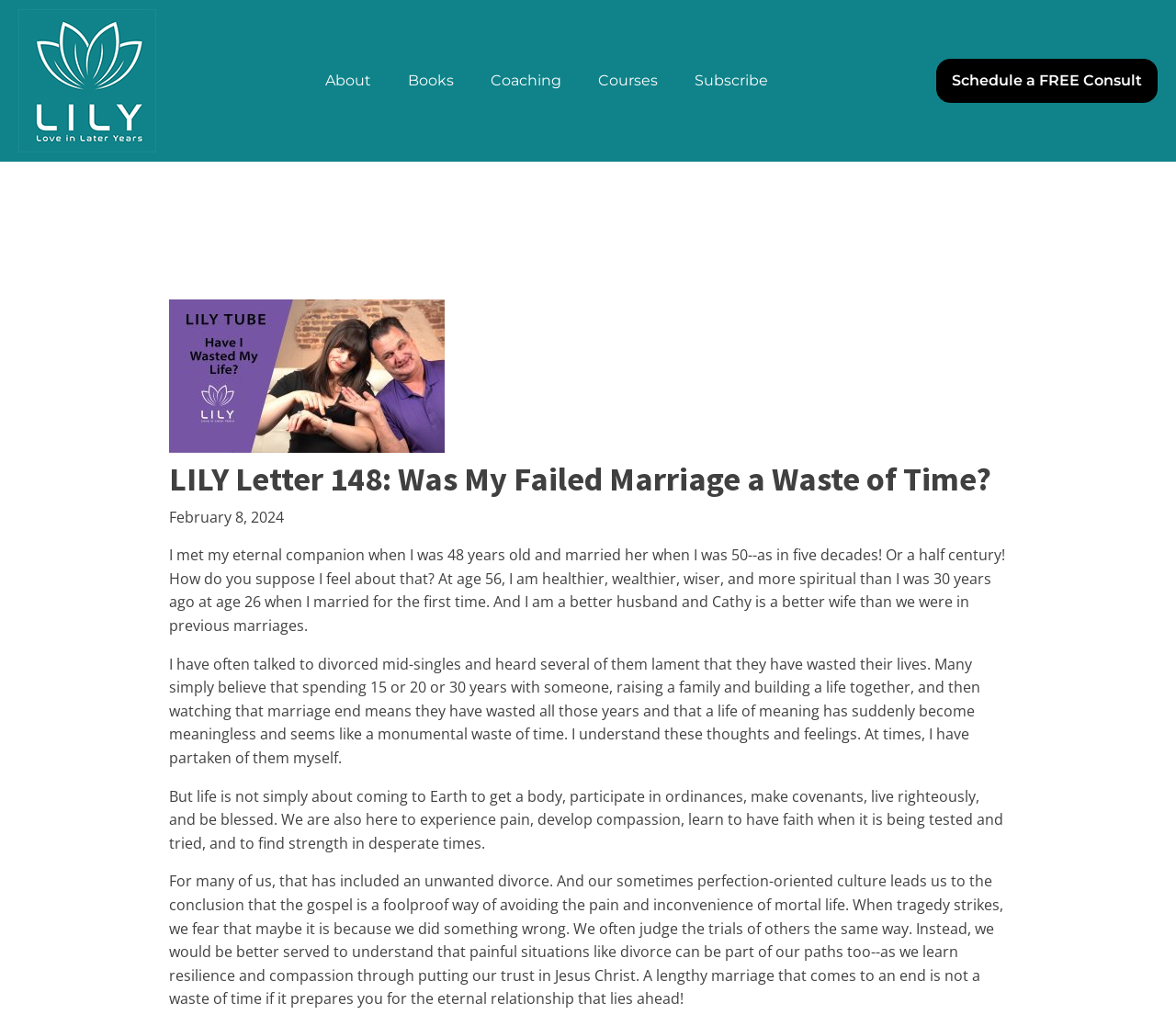What is the theme of the article?
Based on the image, provide a one-word or brief-phrase response.

Love and relationships